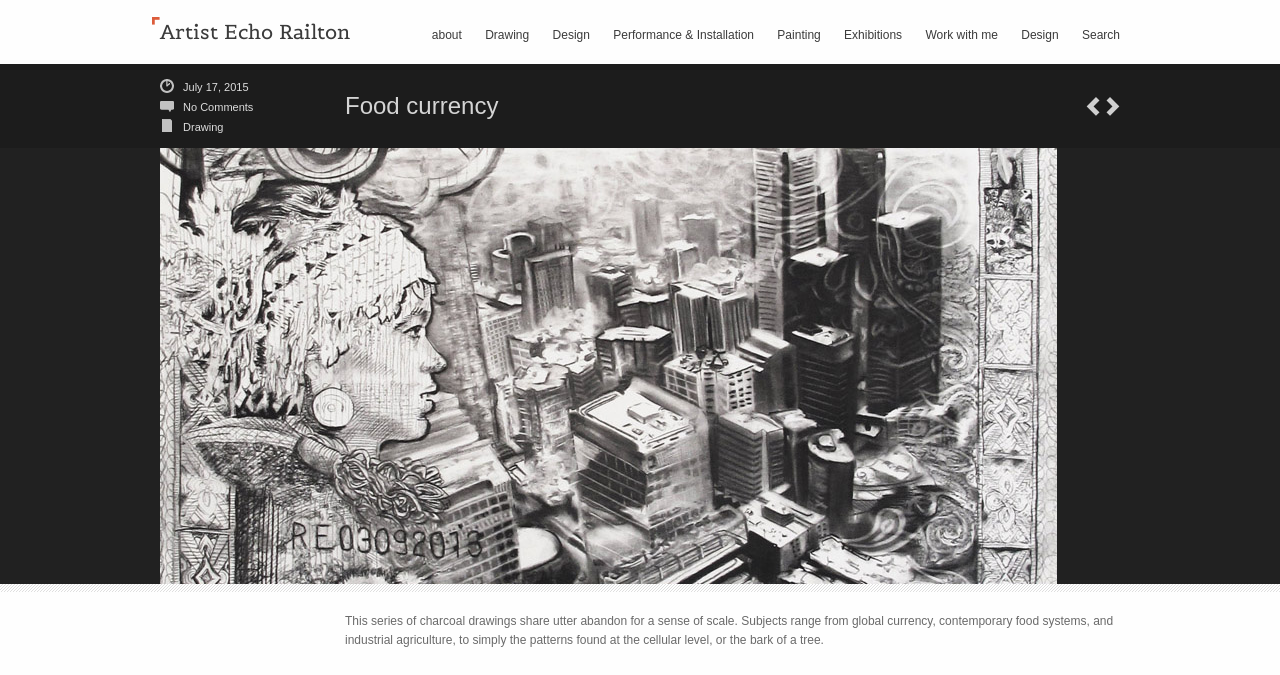Refer to the image and answer the question with as much detail as possible: What are the categories of artworks?

The answer can be found by looking at the top navigation bar, where the categories of artworks are listed as links, including 'Drawing', 'Design', 'Performance & Installation', 'Painting', 'Exhibitions', and 'Work with me'.